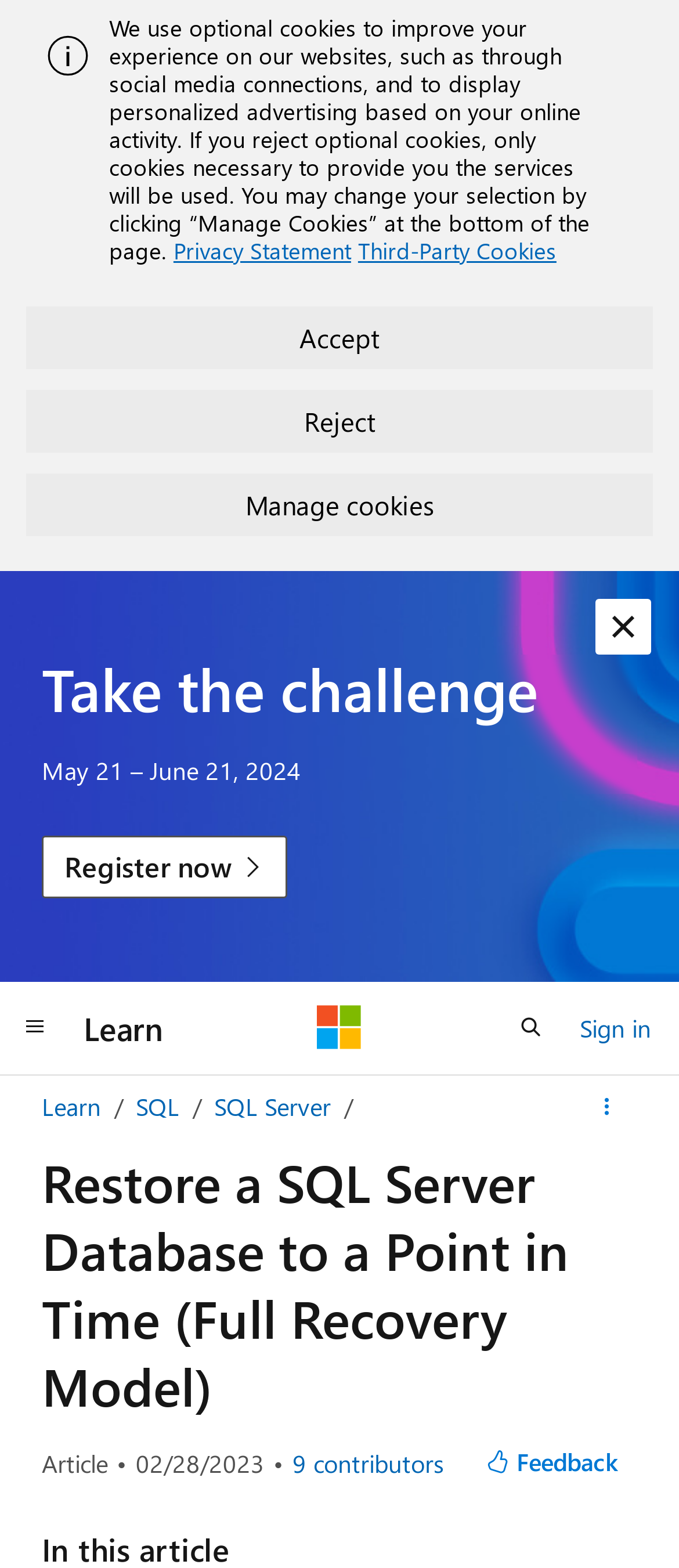Please locate the bounding box coordinates of the element's region that needs to be clicked to follow the instruction: "Contact us via email". The bounding box coordinates should be provided as four float numbers between 0 and 1, i.e., [left, top, right, bottom].

None